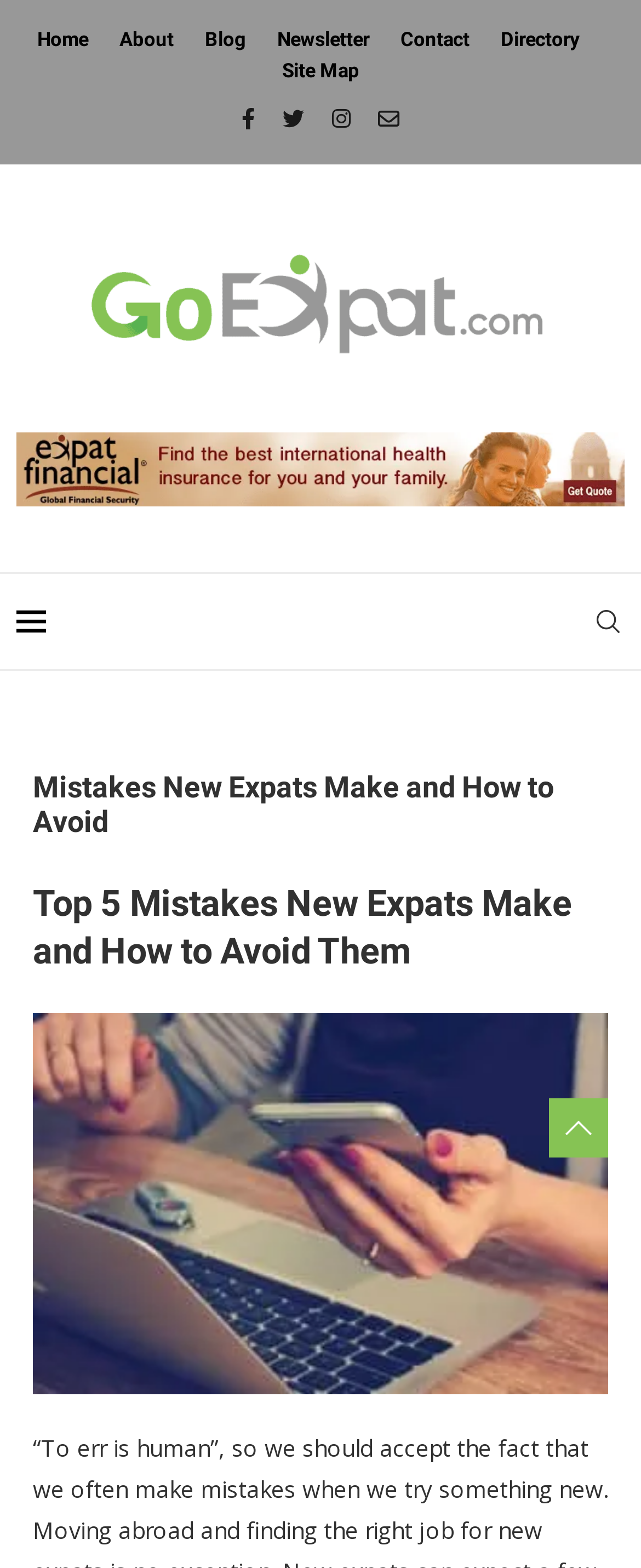Answer in one word or a short phrase: 
What is the main image on the webpage?

Mistakes New Expats Make